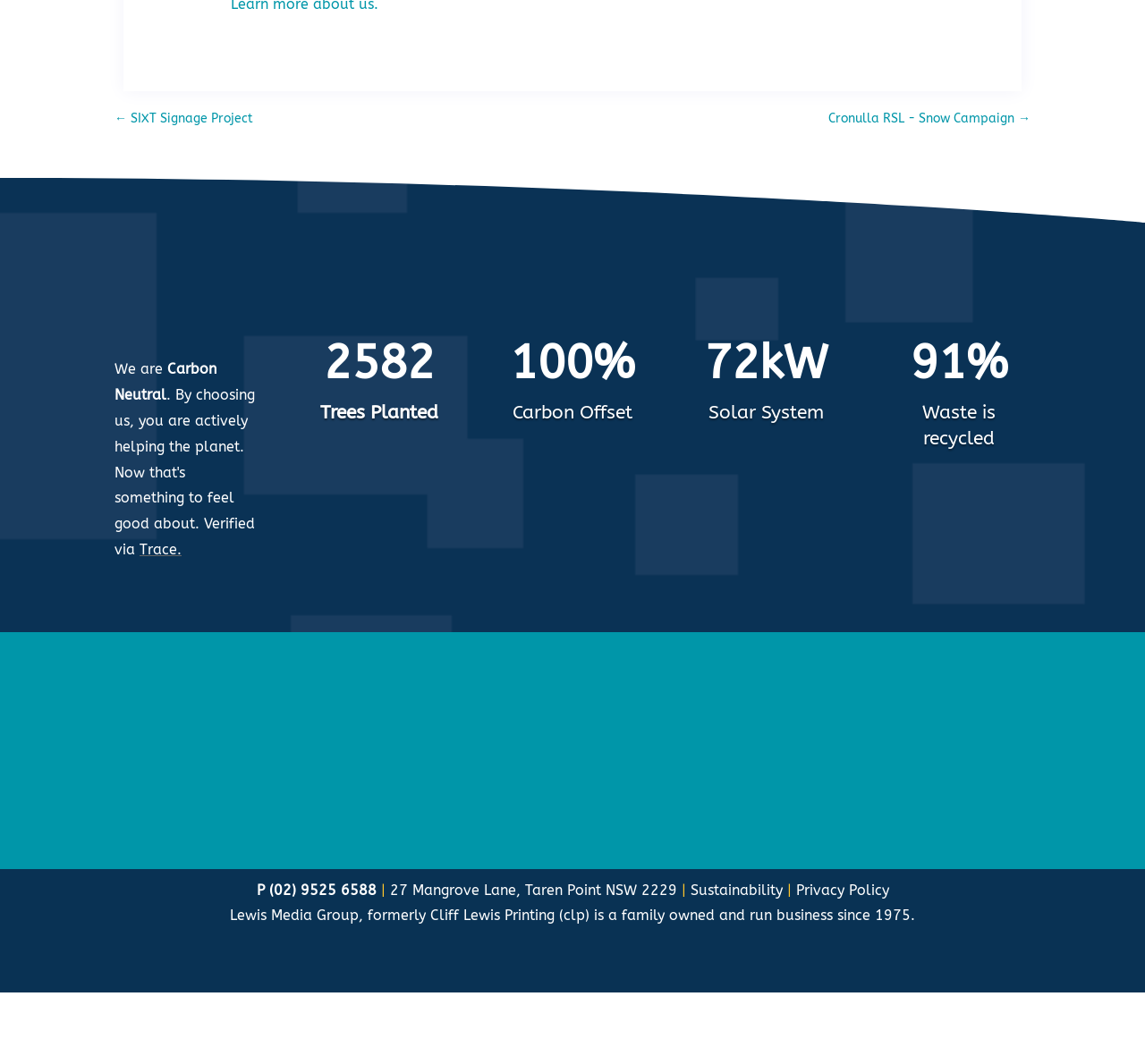Please determine the bounding box coordinates, formatted as (top-left x, top-left y, bottom-right x, bottom-right y), with all values as floating point numbers between 0 and 1. Identify the bounding box of the region described as: Sustainability

[0.603, 0.828, 0.683, 0.844]